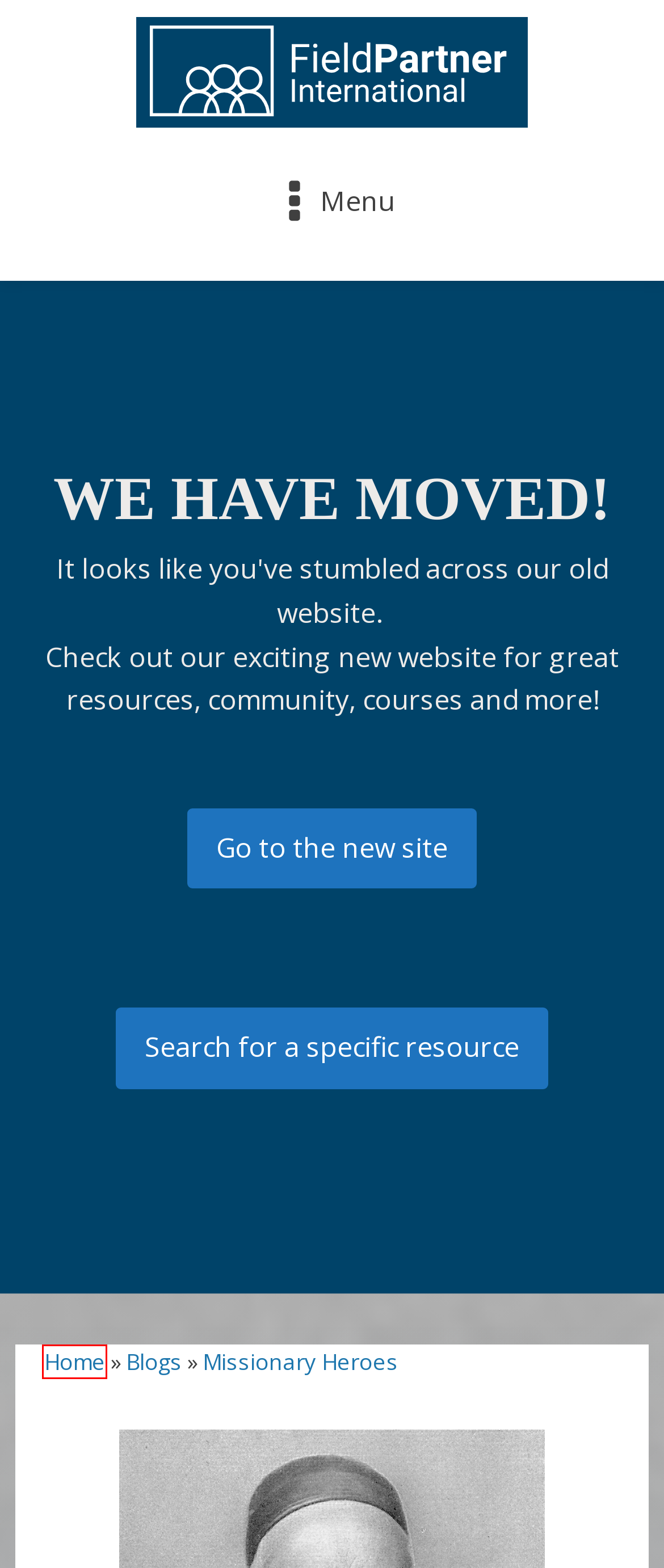You are given a webpage screenshot where a red bounding box highlights an element. Determine the most fitting webpage description for the new page that loads after clicking the element within the red bounding box. Here are the candidates:
A. Introducing Ben Gilbert! | FieldPartner International
B. Our Partners | FieldPartner International
C. FieldPartner International
D. Missionary Heroes | FieldPartner International
E. FieldPartner International | Your guide to crossing cultures
F. Blogs | FieldPartner International
G. Bernie May - Christmas In The Amazon Jungle. | FieldPartner International
H. Resources – FieldPartner International

E